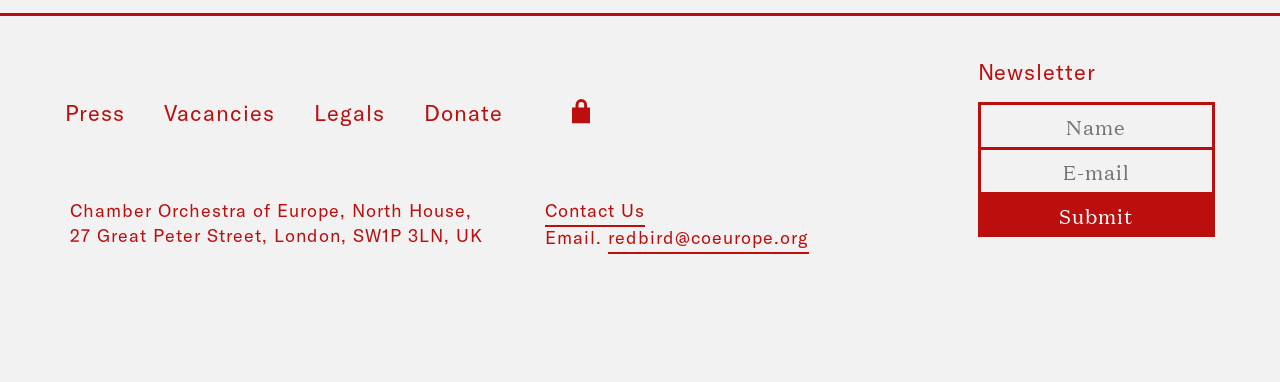What is the purpose of the form on the right?
Using the picture, provide a one-word or short phrase answer.

Newsletter subscription